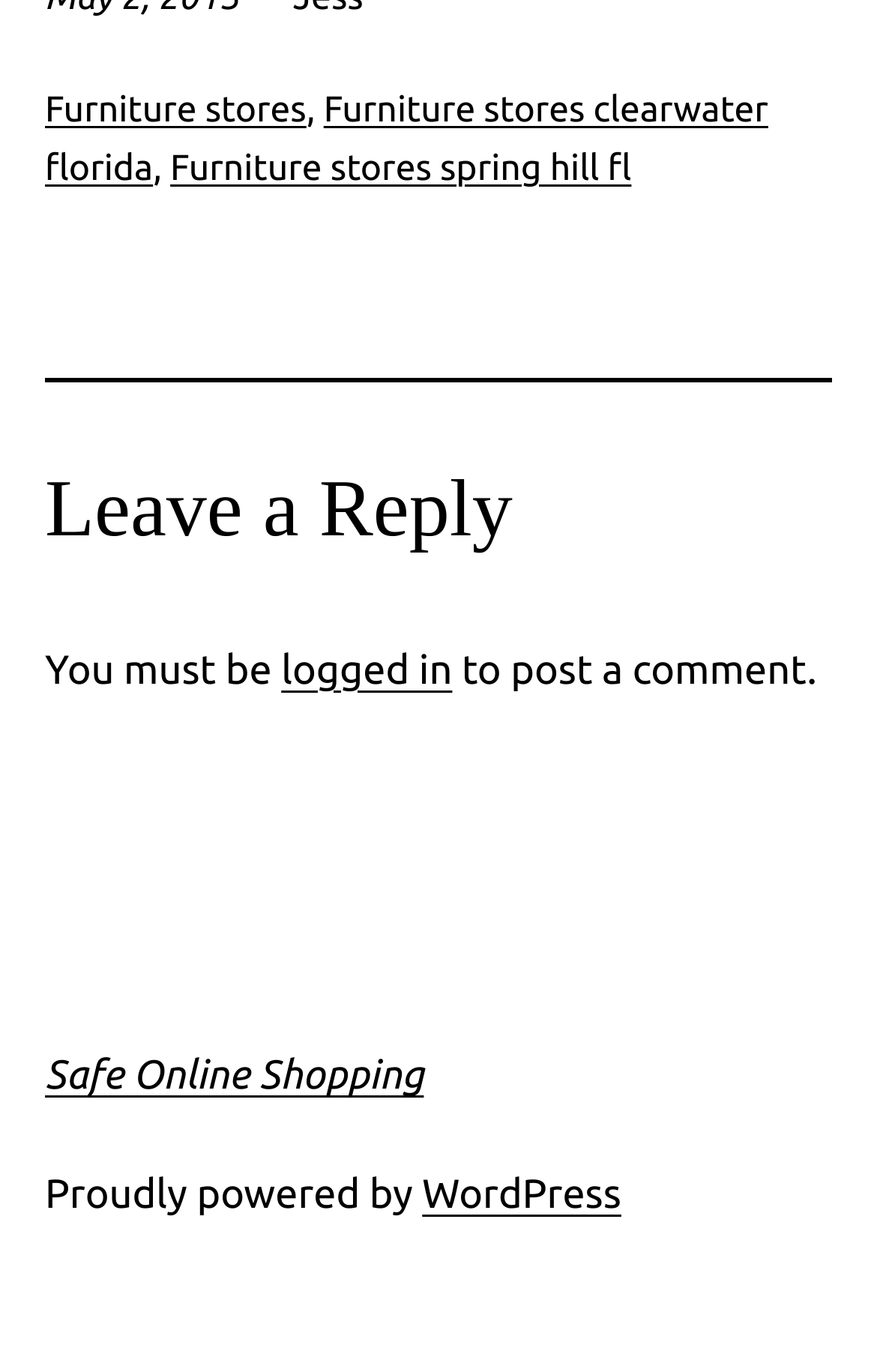What is the name of the platform powering this website?
Offer a detailed and exhaustive answer to the question.

The text at the bottom of the page says 'Proudly powered by WordPress', which indicates that WordPress is the platform or content management system used to power this website.